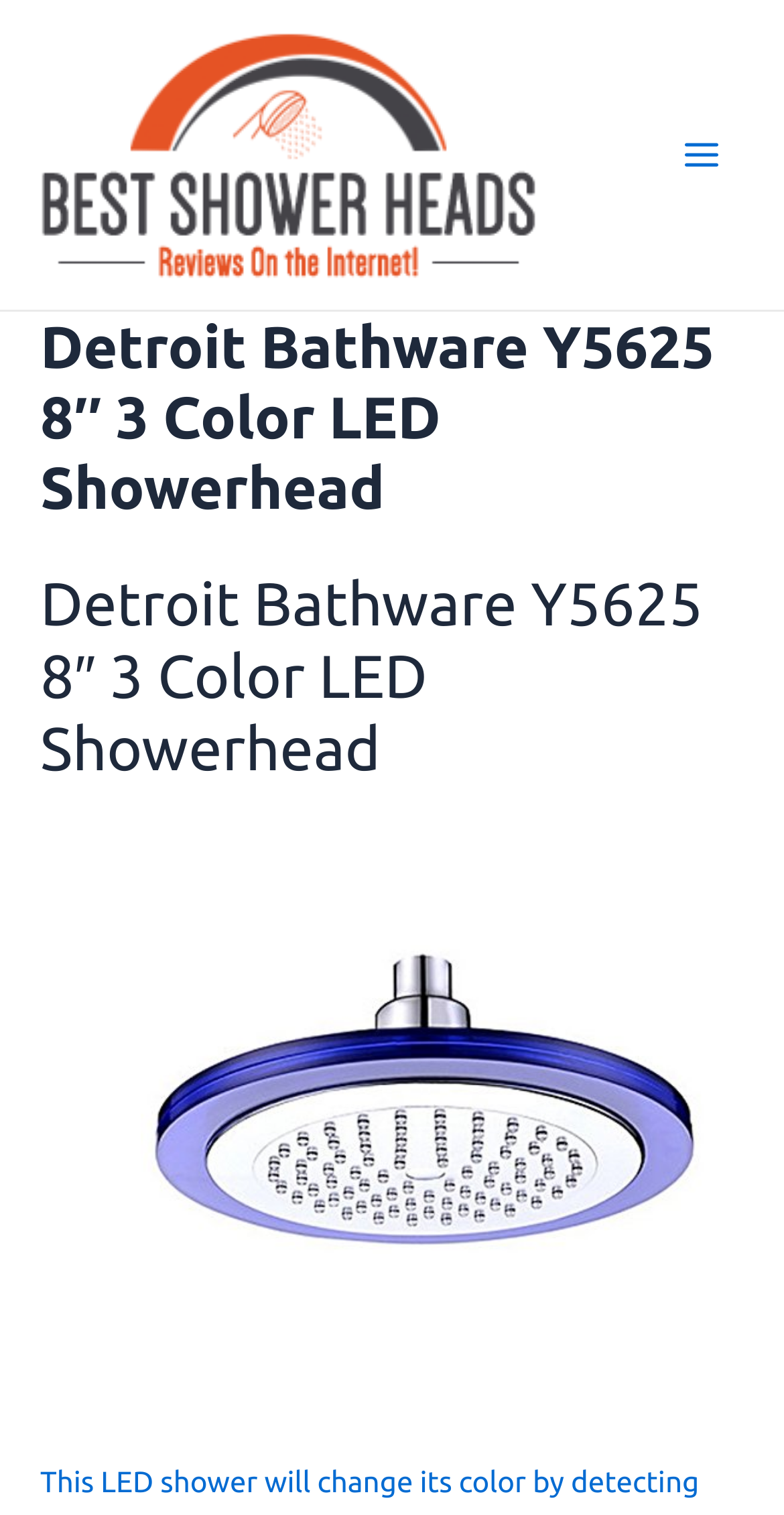Answer the question briefly using a single word or phrase: 
What is the product name?

Detroit Bathware Y5625